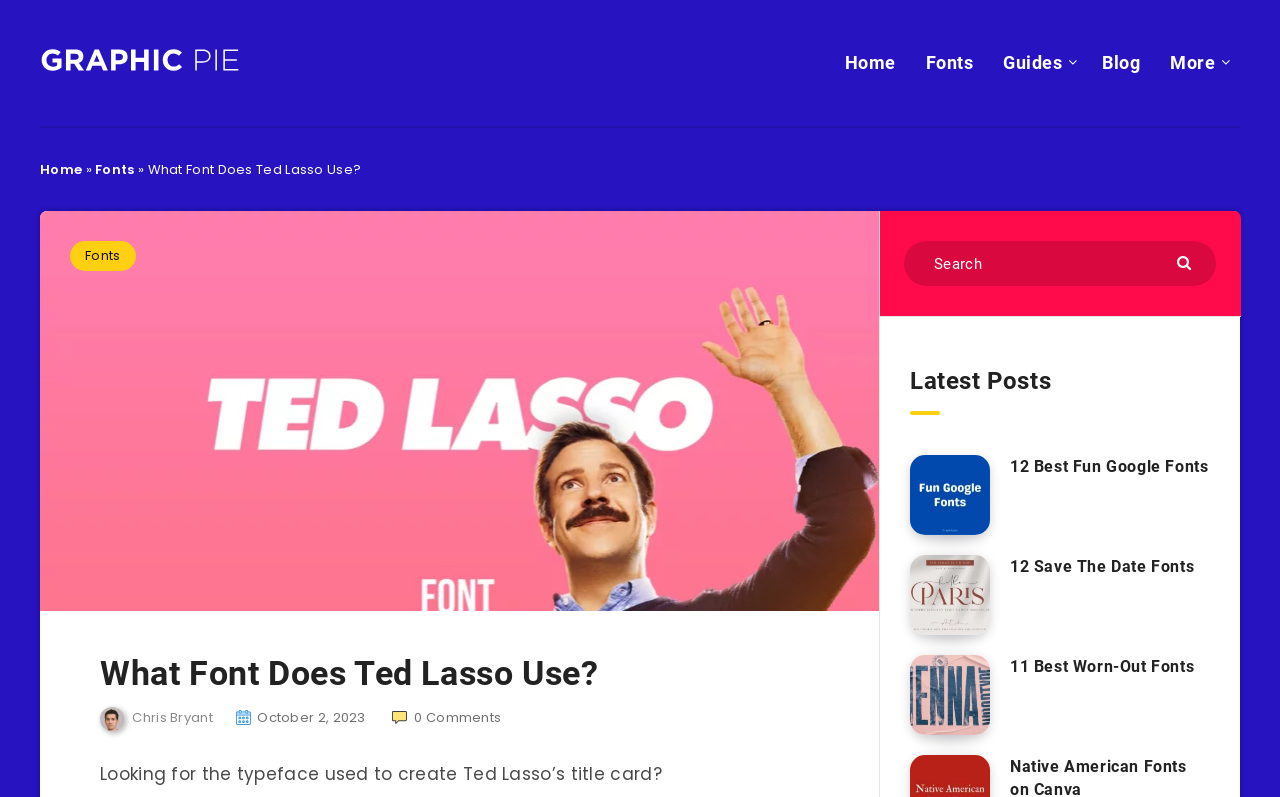Please identify the bounding box coordinates of the region to click in order to complete the task: "Click on the 'Graphic Pie' logo". The coordinates must be four float numbers between 0 and 1, specified as [left, top, right, bottom].

[0.031, 0.044, 0.188, 0.107]